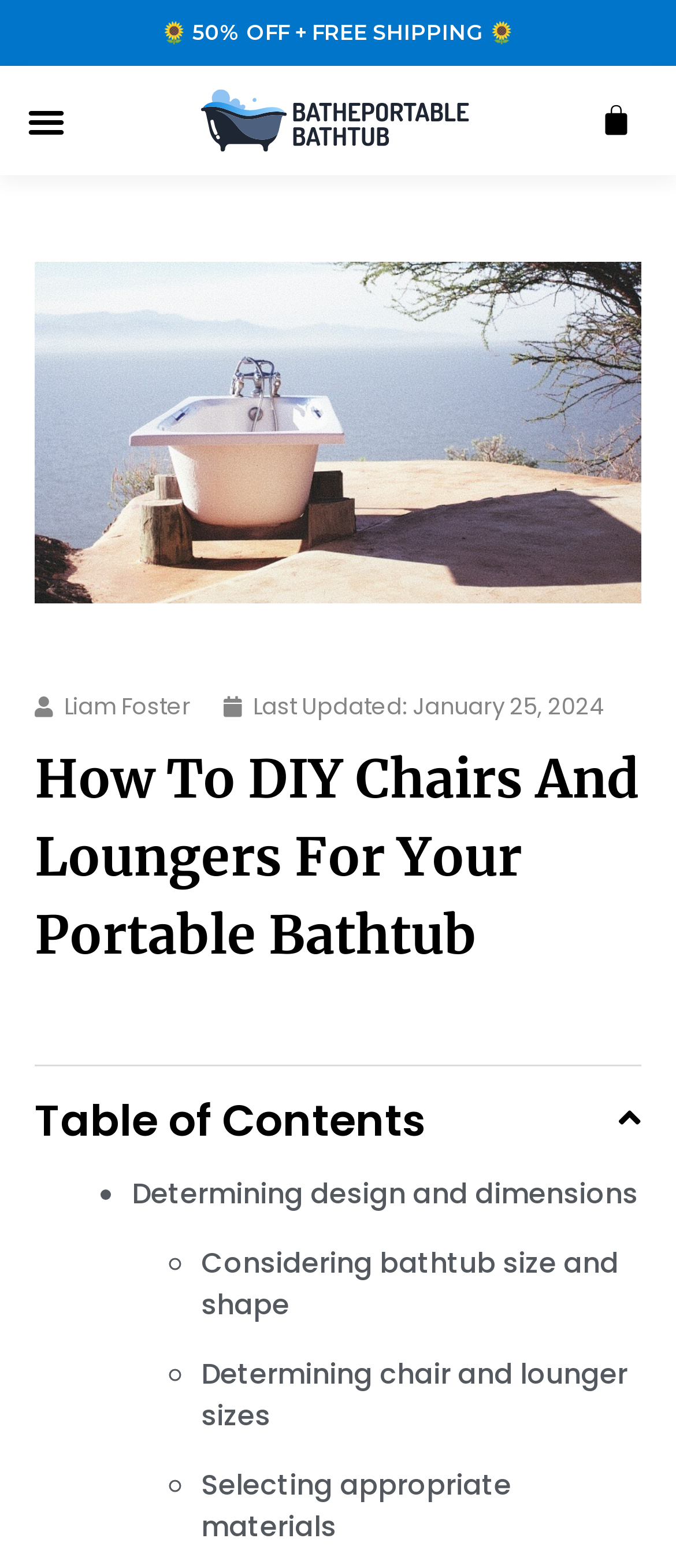Provide the bounding box coordinates of the UI element that matches the description: "Determining chair and lounger sizes".

[0.297, 0.863, 0.928, 0.915]